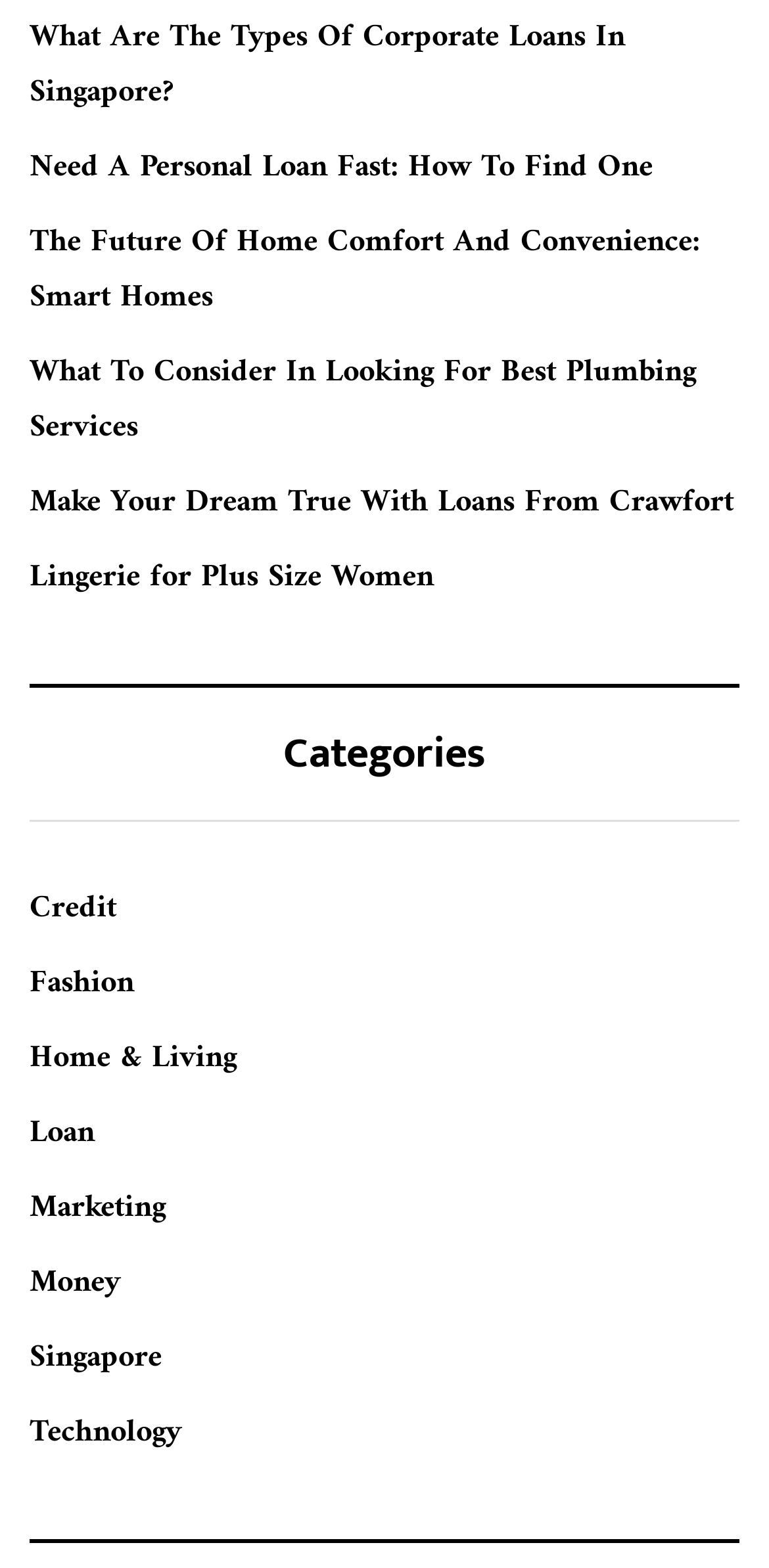What is the last link on this webpage about? Using the information from the screenshot, answer with a single word or phrase.

Technology